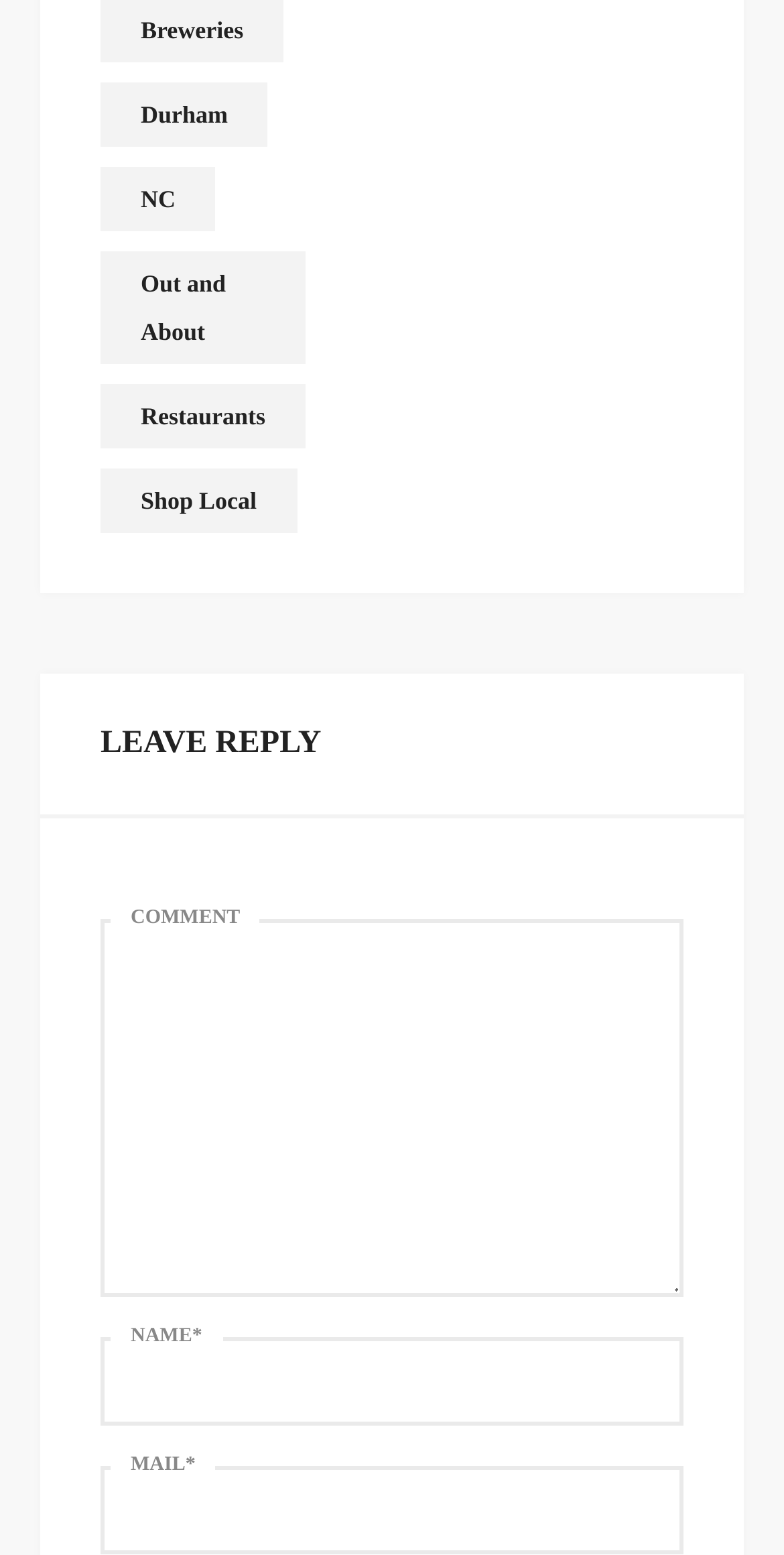Find the bounding box coordinates for the HTML element described in this sentence: "University of Notre Dame". Provide the coordinates as four float numbers between 0 and 1, in the format [left, top, right, bottom].

None